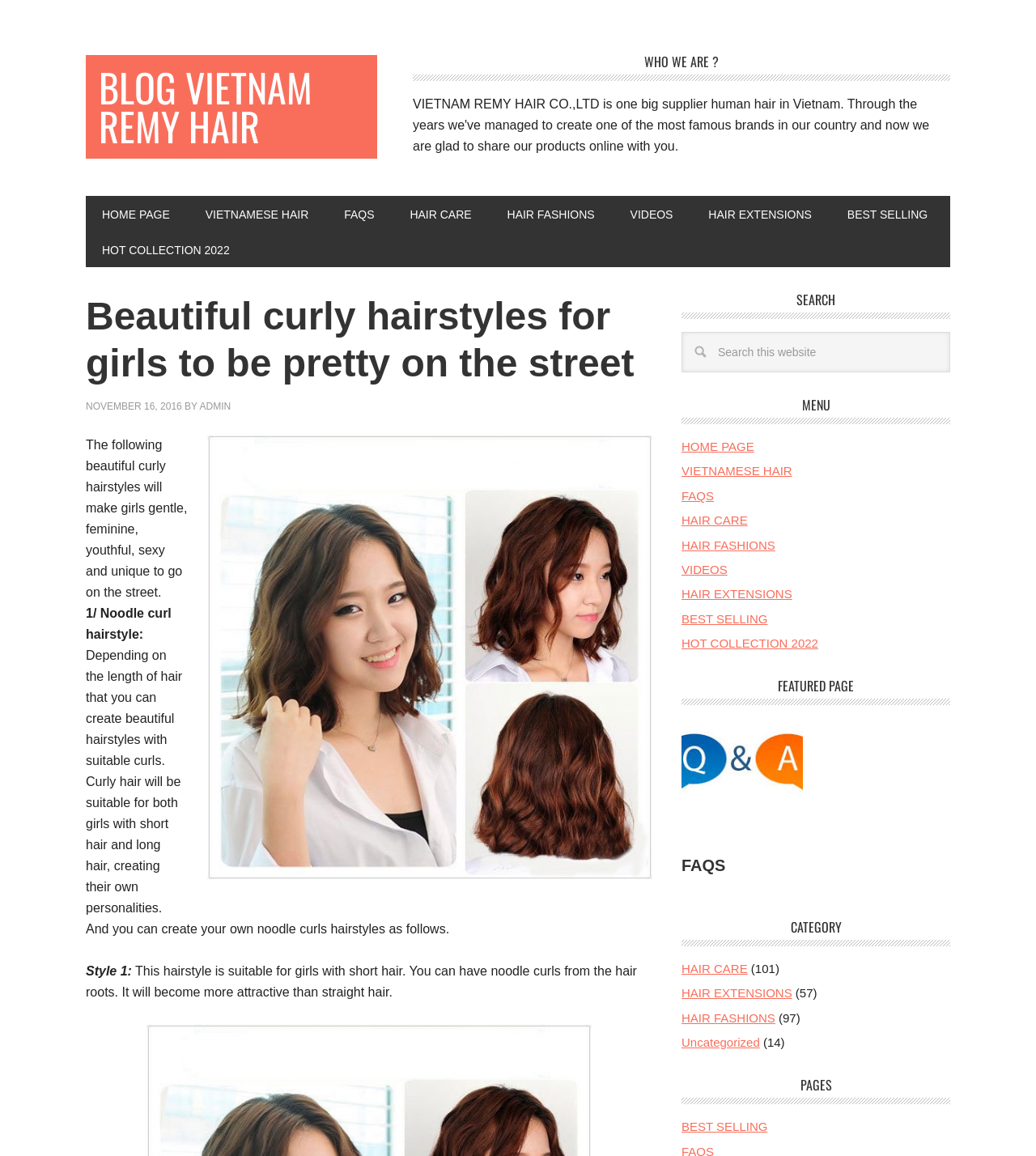Respond to the question below with a concise word or phrase:
What is the category of the article 'Beautiful curly hairstyles for girls to be pretty on the street'?

Uncategorized